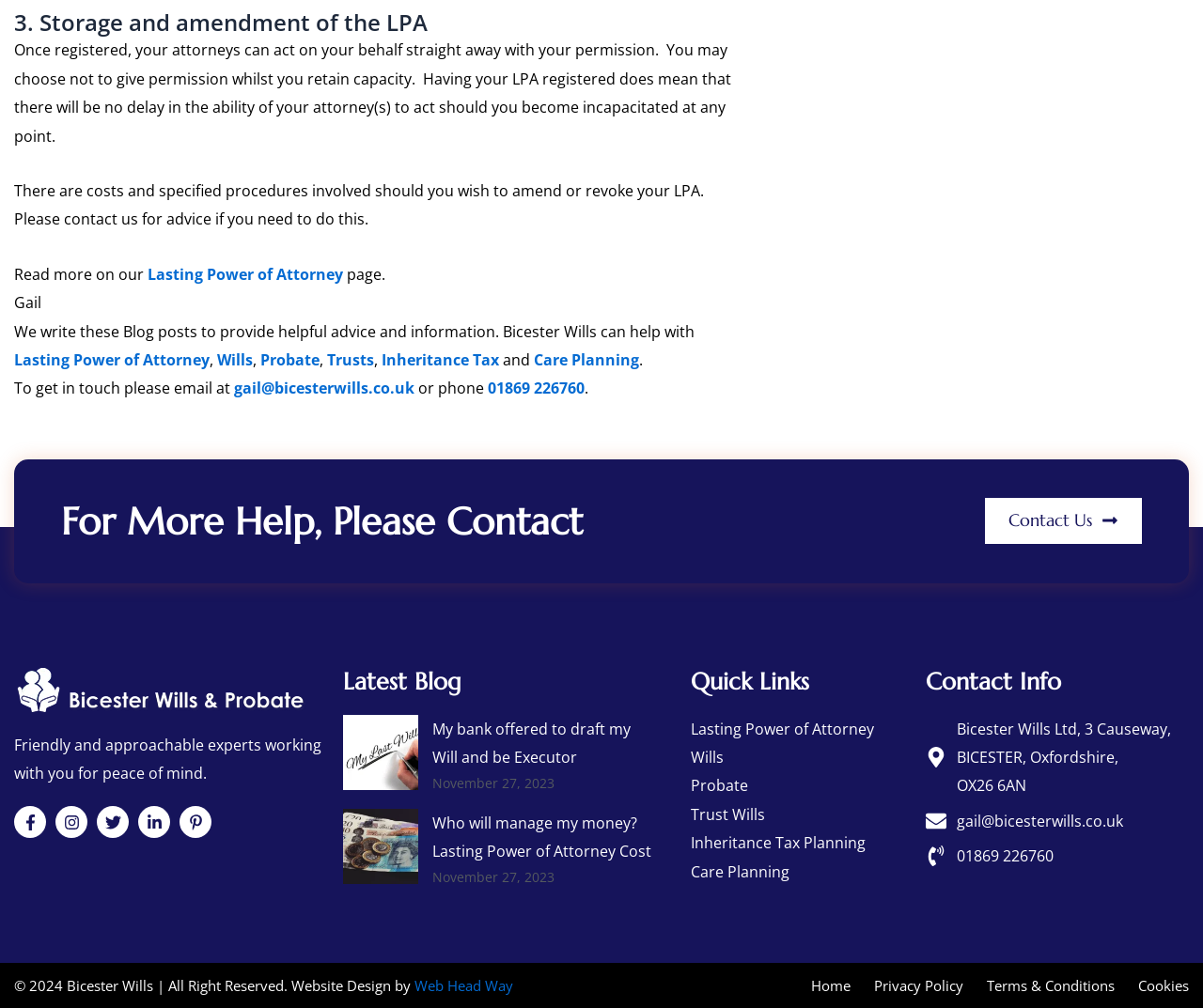Pinpoint the bounding box coordinates of the element to be clicked to execute the instruction: "Read more about Lasting Power of Attorney".

[0.123, 0.262, 0.285, 0.282]